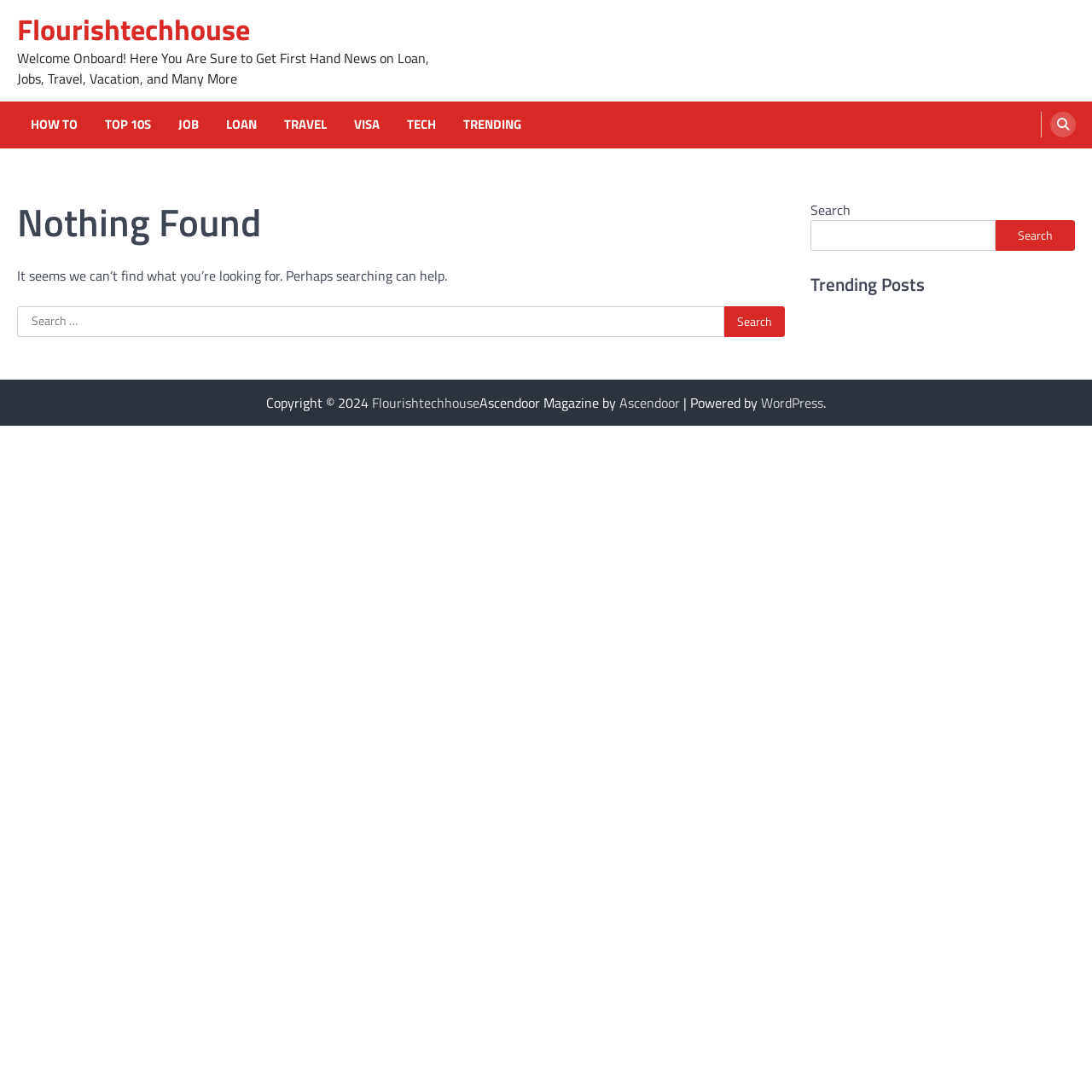Using the elements shown in the image, answer the question comprehensively: What is the current status of the webpage?

The heading 'Nothing Found' suggests that the webpage is currently displaying a message indicating that no relevant content was found, possibly due to a search query or a missing page.